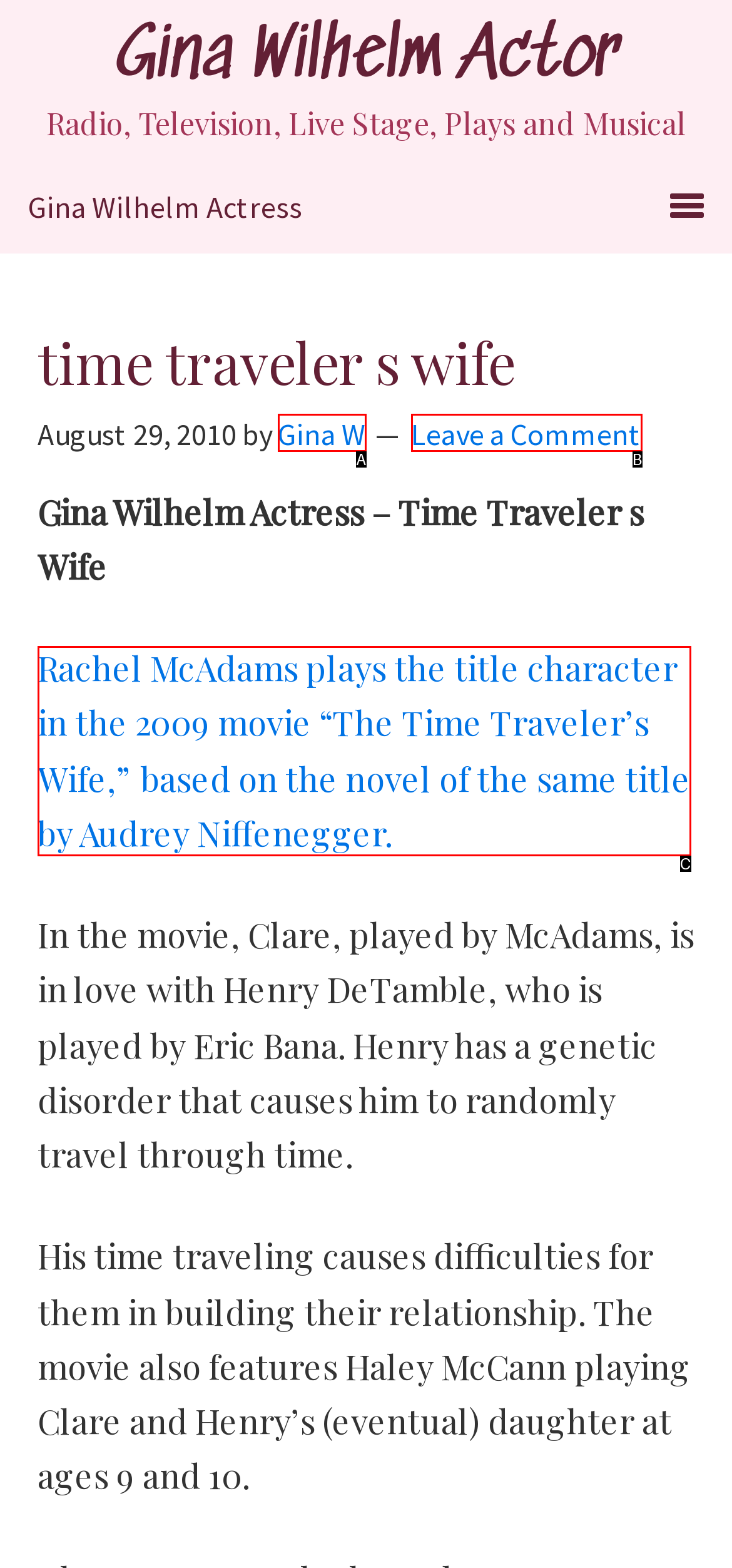Tell me the letter of the option that corresponds to the description: alt="JL_risklogo-white.png" title="JL_risklogo-white.png"
Answer using the letter from the given choices directly.

None